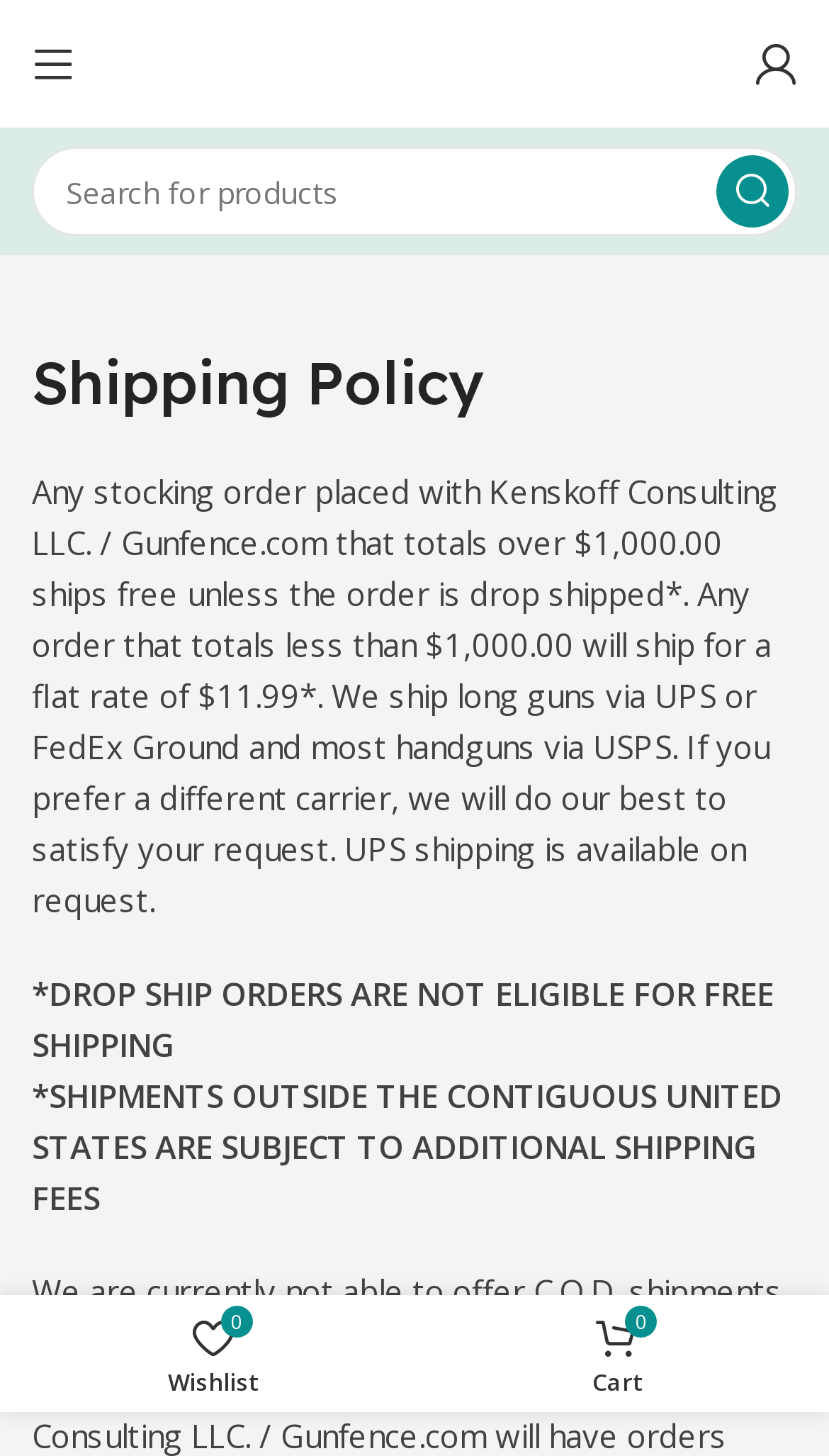What carriers are used for shipping long guns?
Please provide a single word or phrase as the answer based on the screenshot.

UPS or FedEx Ground